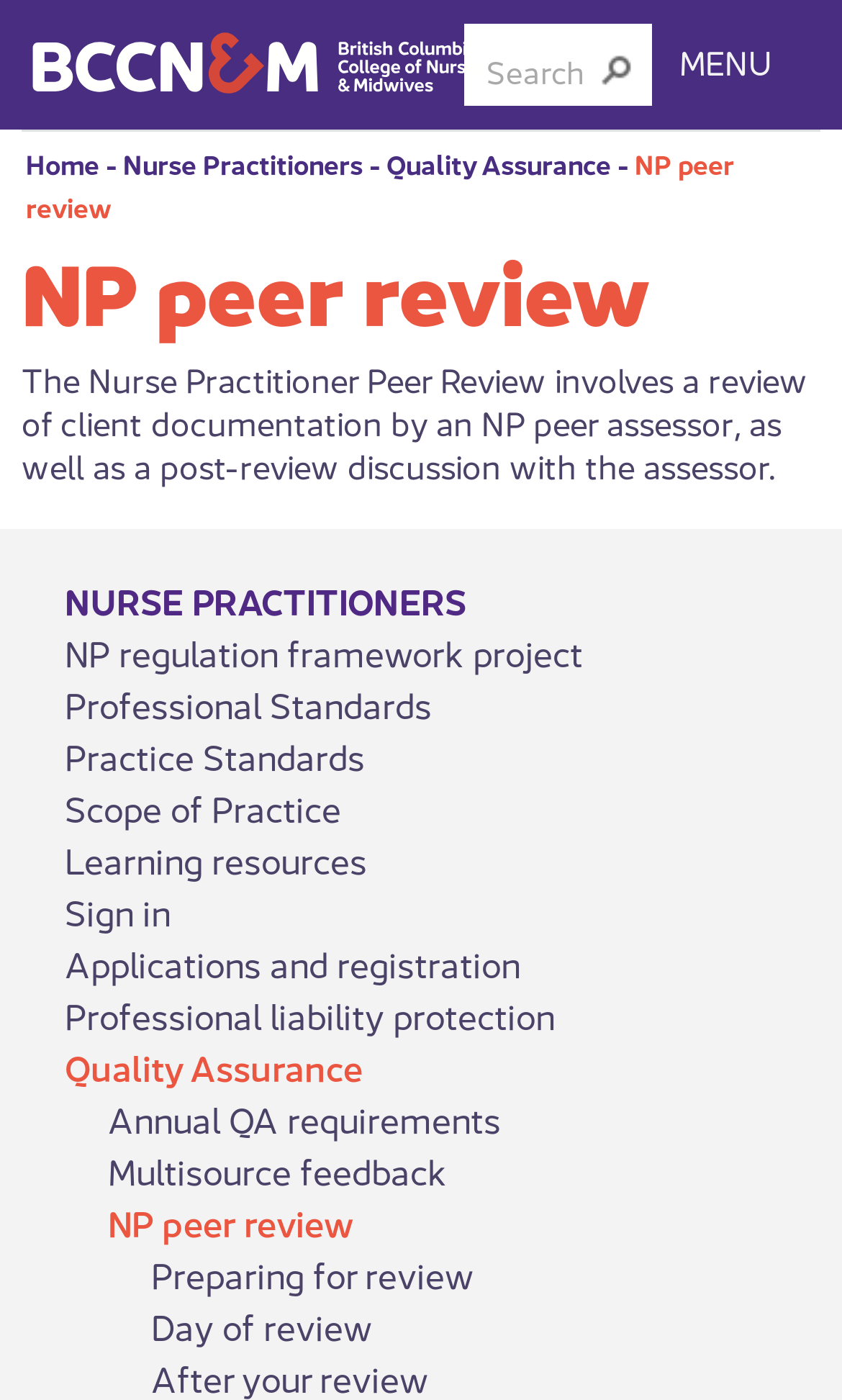Create an elaborate caption that covers all aspects of the webpage.

The webpage is about NP peer review, with a header section at the top that contains a logo of the British Columbia College of Nurses and Midwives, a search bar, and a menu button. Below the header, there are several links to different sections of the website, including Home, Nurse Practitioners, Quality Assurance, and NP peer review.

The main content of the page is divided into two sections. The first section has a heading that reads "NP peer review" and a paragraph of text that explains the process of Nurse Practitioner Peer Review. Below this, there is a section with a heading "NURSE PRACTITIONERS" that contains several links to related topics, such as NP regulation framework project, Professional Standards, Practice Standards, Scope of Practice, Learning resources, and more.

On the left side of the page, there is a column of links to various resources and sections of the website, including Sign in, Applications and registration, Professional liability protection, Quality Assurance, and others. The links are organized into categories, with the Quality Assurance section having several sub-links to more specific topics, such as Annual QA requirements, Multisource feedback, NP peer review, Preparing for review, and Day of review.